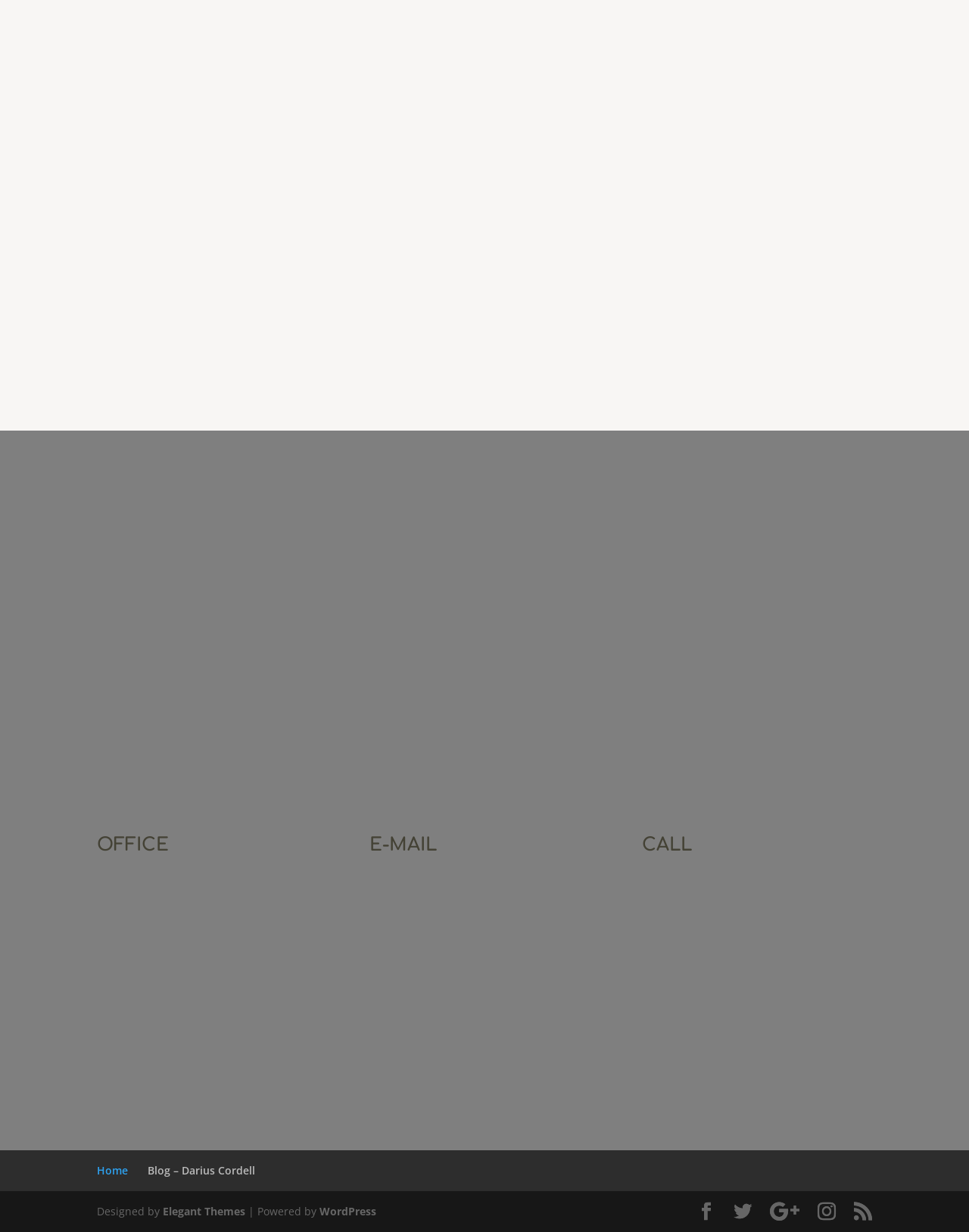Could you highlight the region that needs to be clicked to execute the instruction: "Click the 'Get In Touch' heading"?

[0.227, 0.426, 0.773, 0.481]